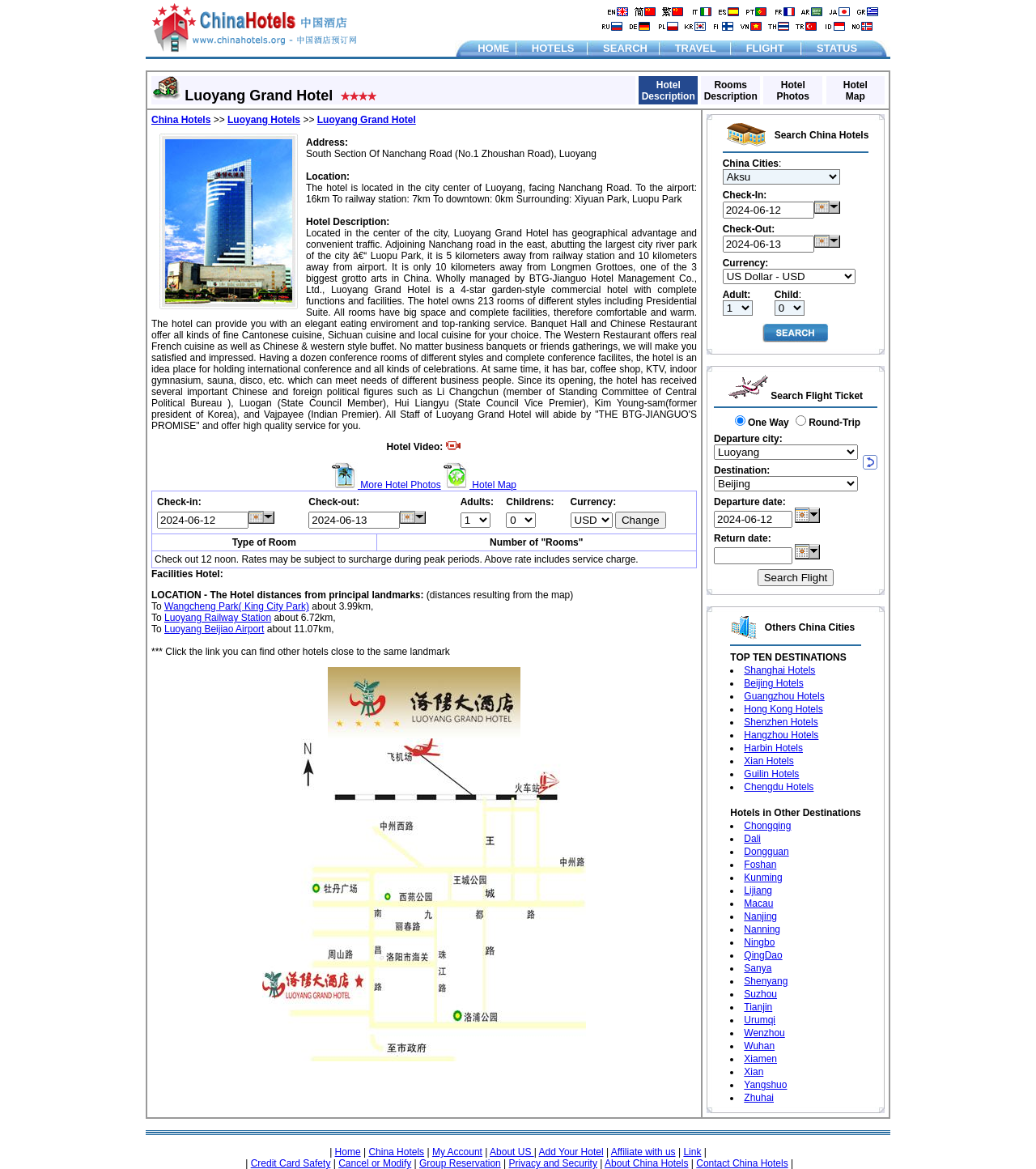Based on what you see in the screenshot, provide a thorough answer to this question: How many language options are available?

The language options are listed in the top section of the webpage, and there are 20 options available, including English, Simplified Chinese, Traditional Chinese, Italian, Spanish, Portuguese, France, Arab, Japanese, Greek, Russian, Germany, Polish, Korean, Finland, Vietnam, Thai, Turkish, Indonesia, and Norwegian.